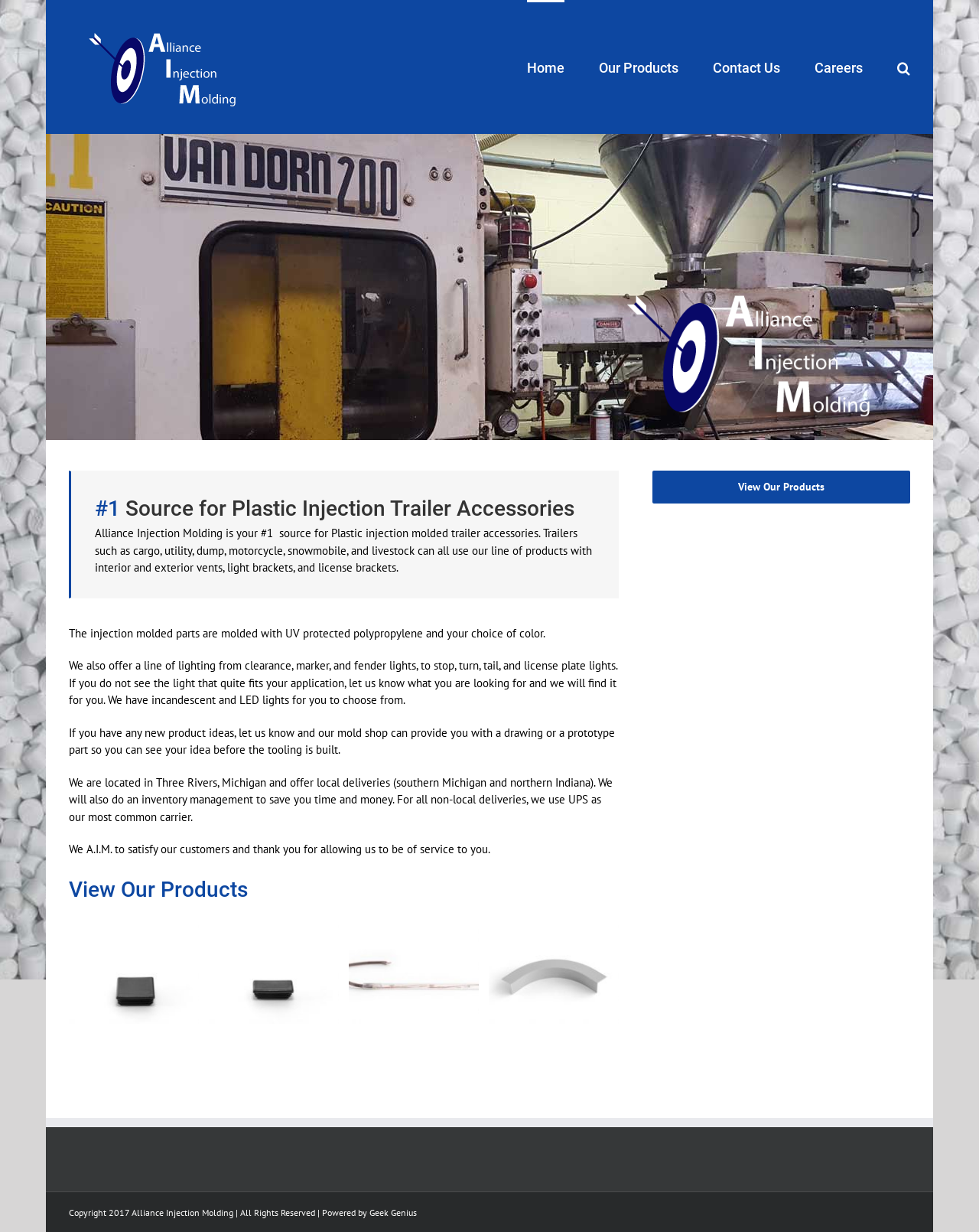Please specify the coordinates of the bounding box for the element that should be clicked to carry out this instruction: "View Our Products". The coordinates must be four float numbers between 0 and 1, formatted as [left, top, right, bottom].

[0.07, 0.711, 0.253, 0.732]